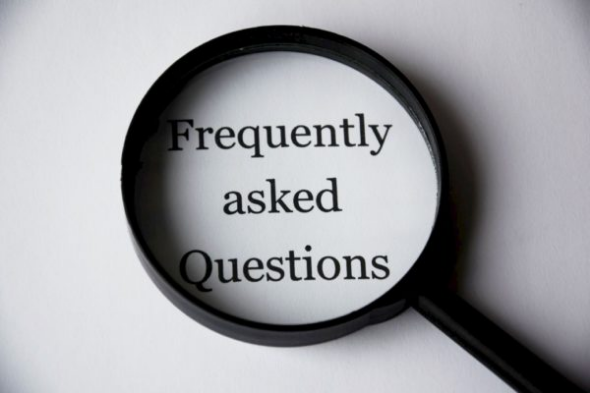Who is providing estate planning and legal advice?
Using the information from the image, provide a comprehensive answer to the question.

The image suggests that Heidi S. Webb is providing estate planning and legal advice, which is evident from the context of the image and the theme of clarity and inquiry.